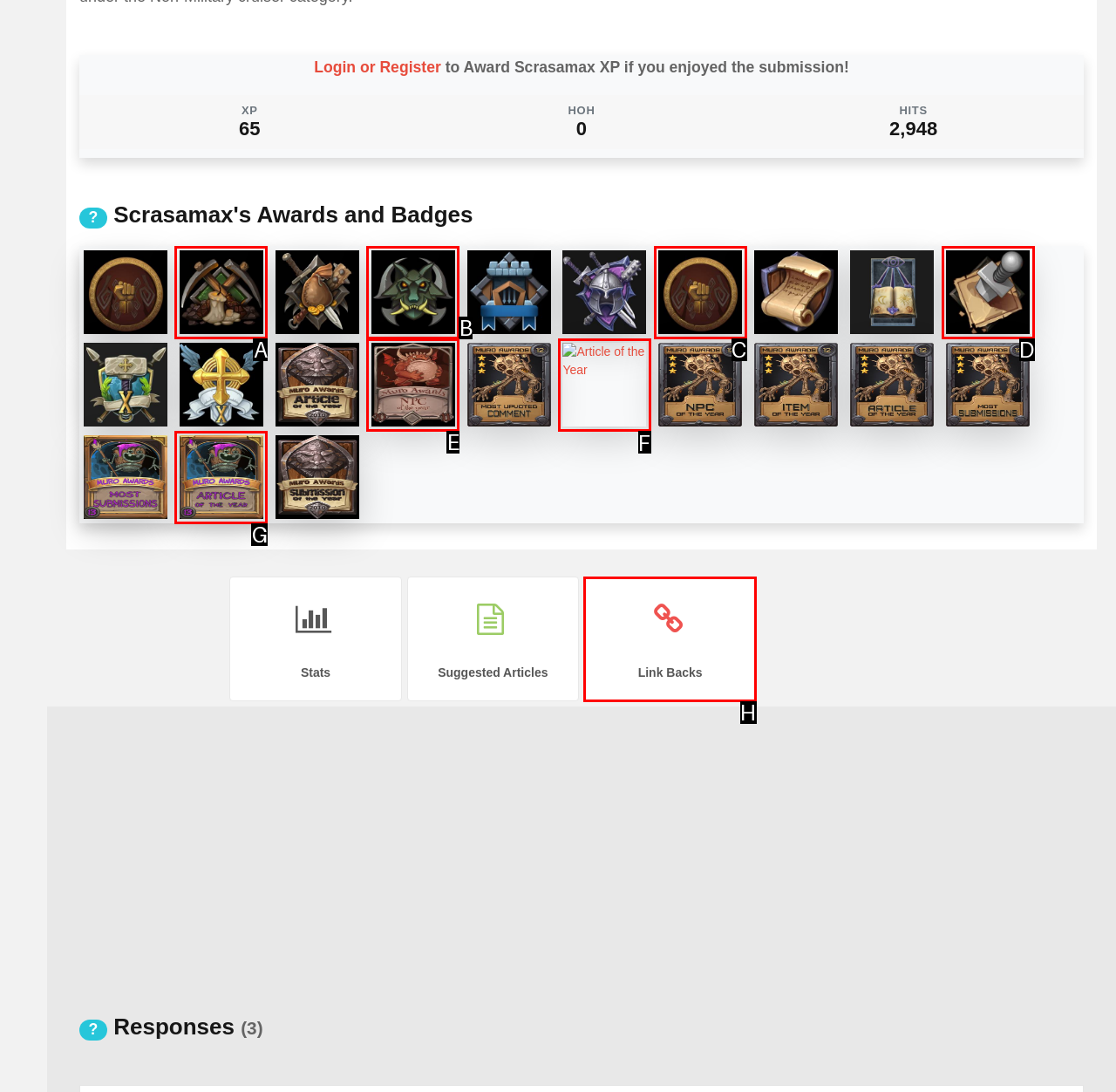Select the letter of the UI element that matches this task: Click on 'Article of the Year'
Provide the answer as the letter of the correct choice.

F